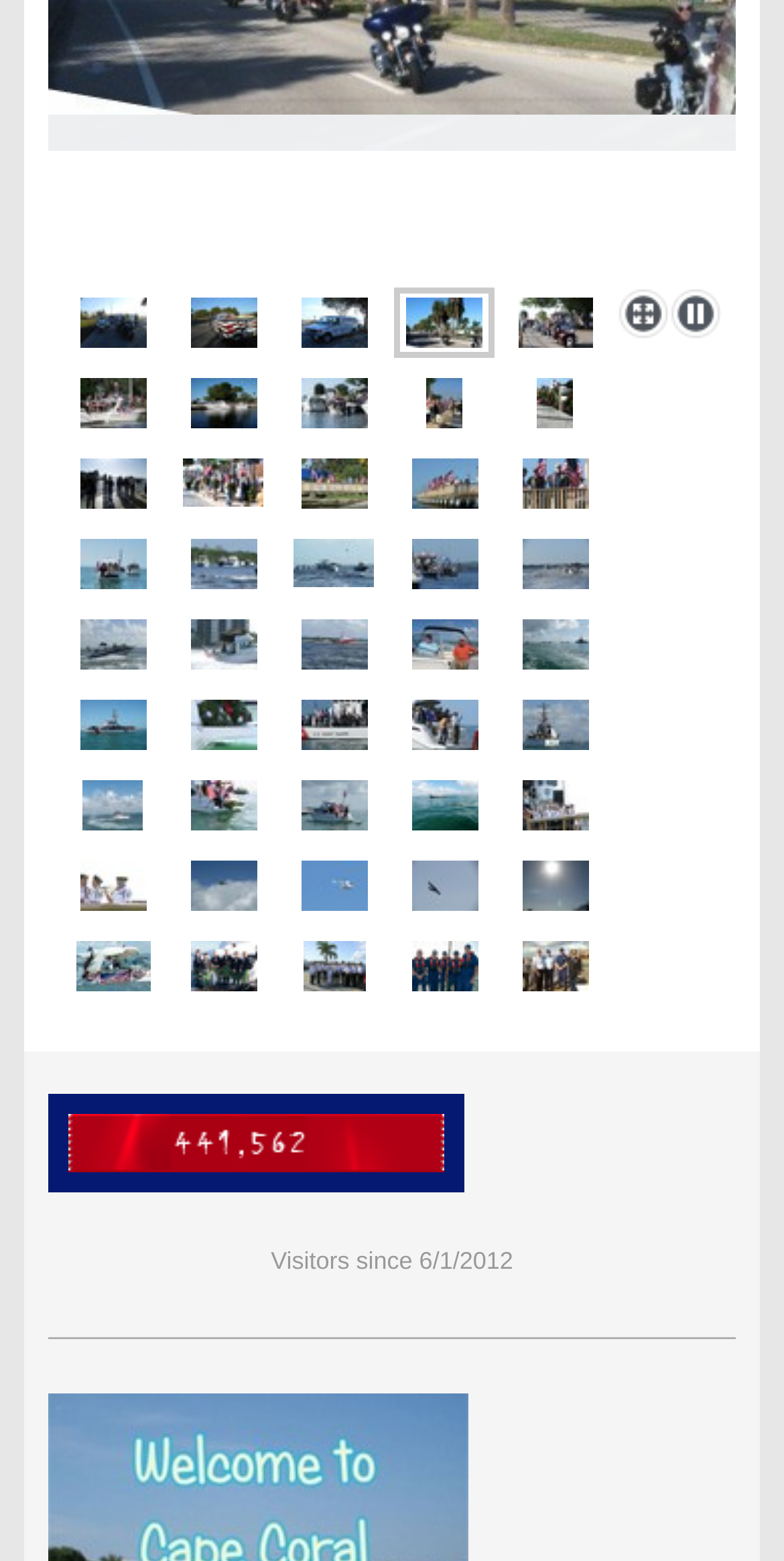Please respond in a single word or phrase: 
What is the text of the first link?

Horton Park to Cape Coral Yacht Club Escort